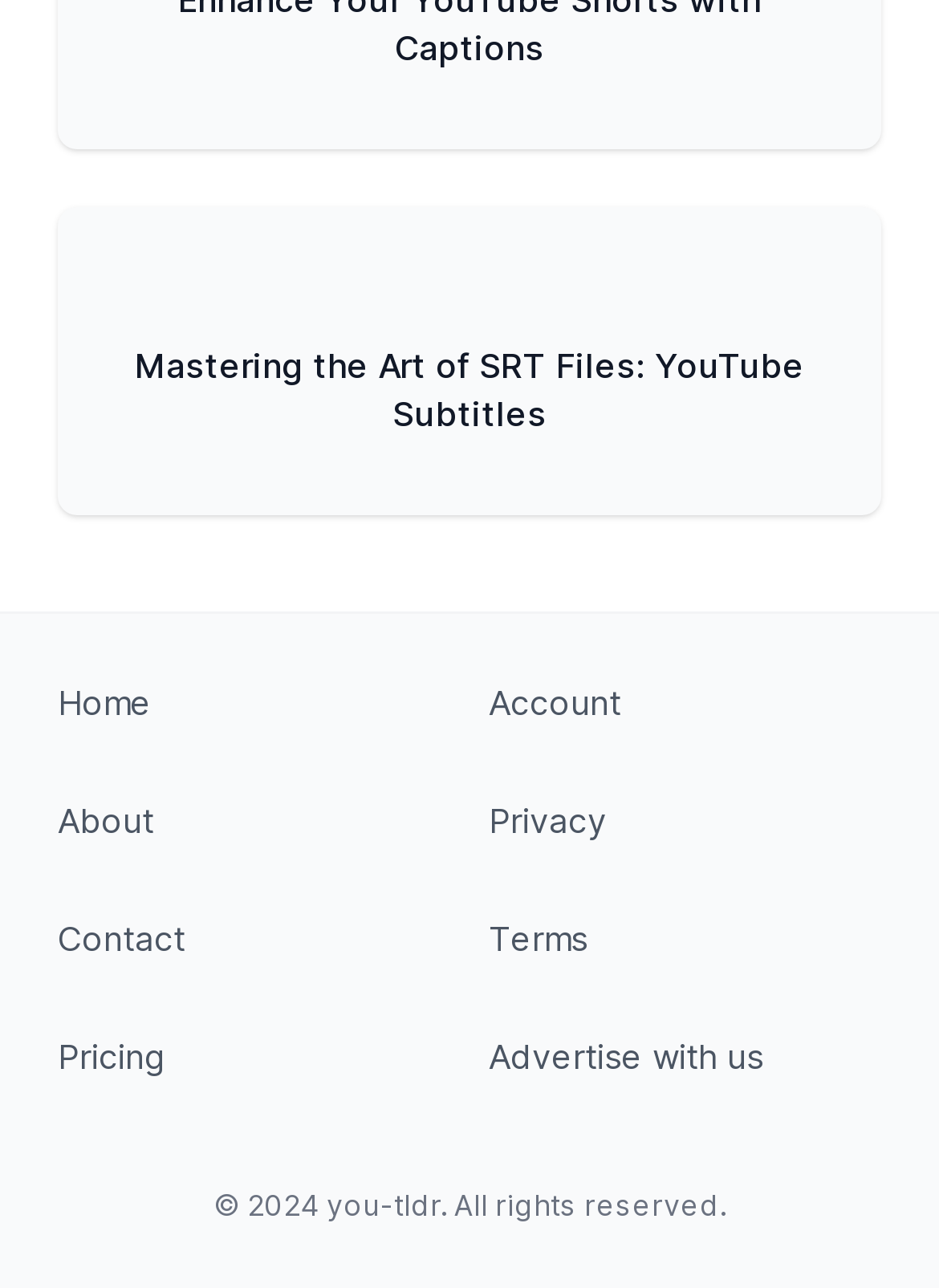Find the bounding box coordinates of the clickable area that will achieve the following instruction: "go to Mastering the Art of SRT Files: YouTube Subtitles page".

[0.062, 0.161, 0.938, 0.401]